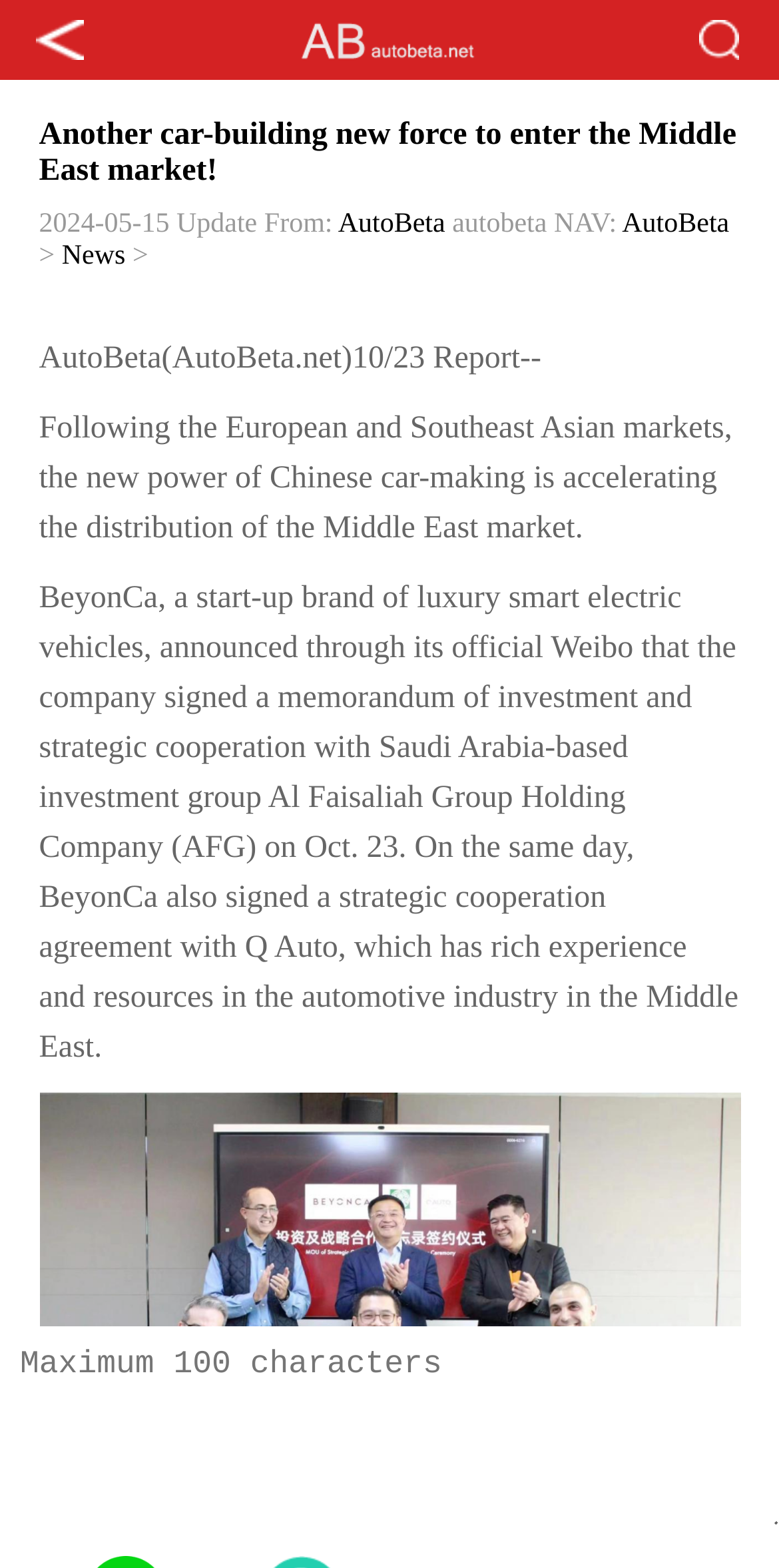What is the name of the investment group mentioned in the article?
Give a detailed explanation using the information visible in the image.

I found the name of the investment group by reading the article content, which mentions that 'BeyonCa signed a memorandum of investment and strategic cooperation with Saudi Arabia-based investment group Al Faisaliah Group Holding Company (AFG) on Oct. 23'.